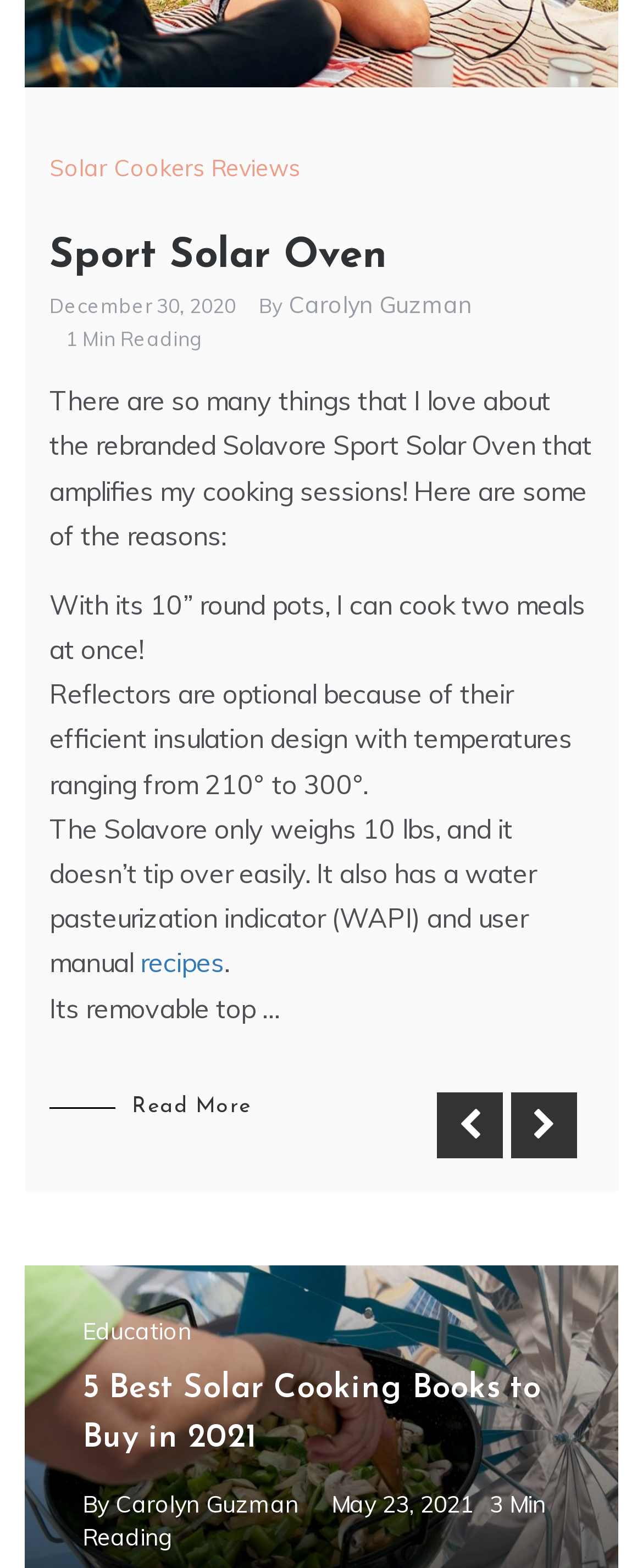What is the name of the solar cooker reviewed?
Answer the question in as much detail as possible.

The name of the solar cooker reviewed can be found in the heading 'All Season Solar Cooker' which is located at the top of the webpage, and also mentioned in the link 'All Season Solar Cooker'.